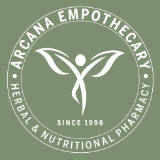Respond to the following question using a concise word or phrase: 
What does the central figure in the logo represent?

Wellness and vitality